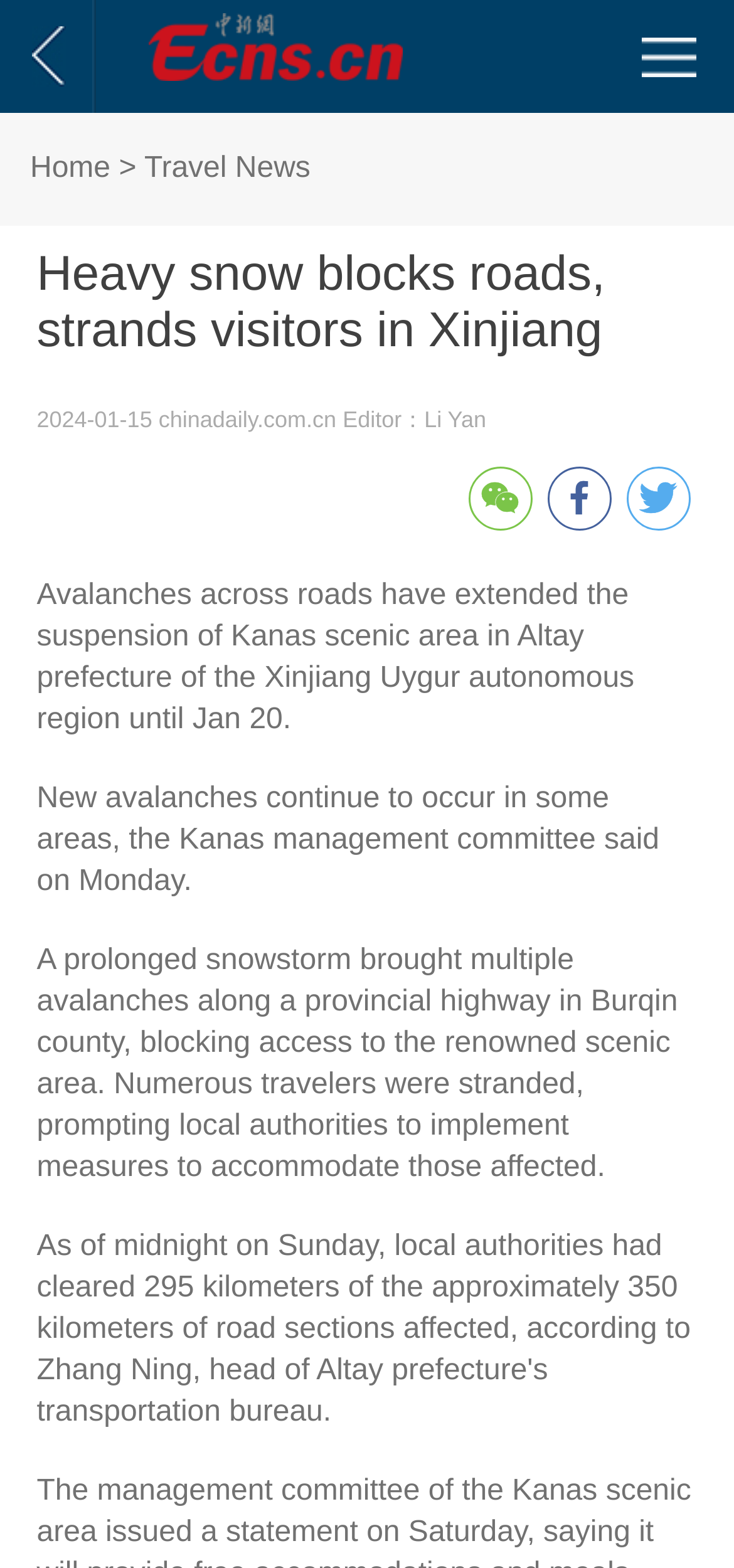Carefully observe the image and respond to the question with a detailed answer:
Where is the Kanas scenic area located?

According to the webpage content, it is mentioned that 'Avalanches across roads have extended the suspension of Kanas scenic area in Altay prefecture of the Xinjiang Uygur autonomous region', which indicates that the Kanas scenic area is located in Xinjiang.